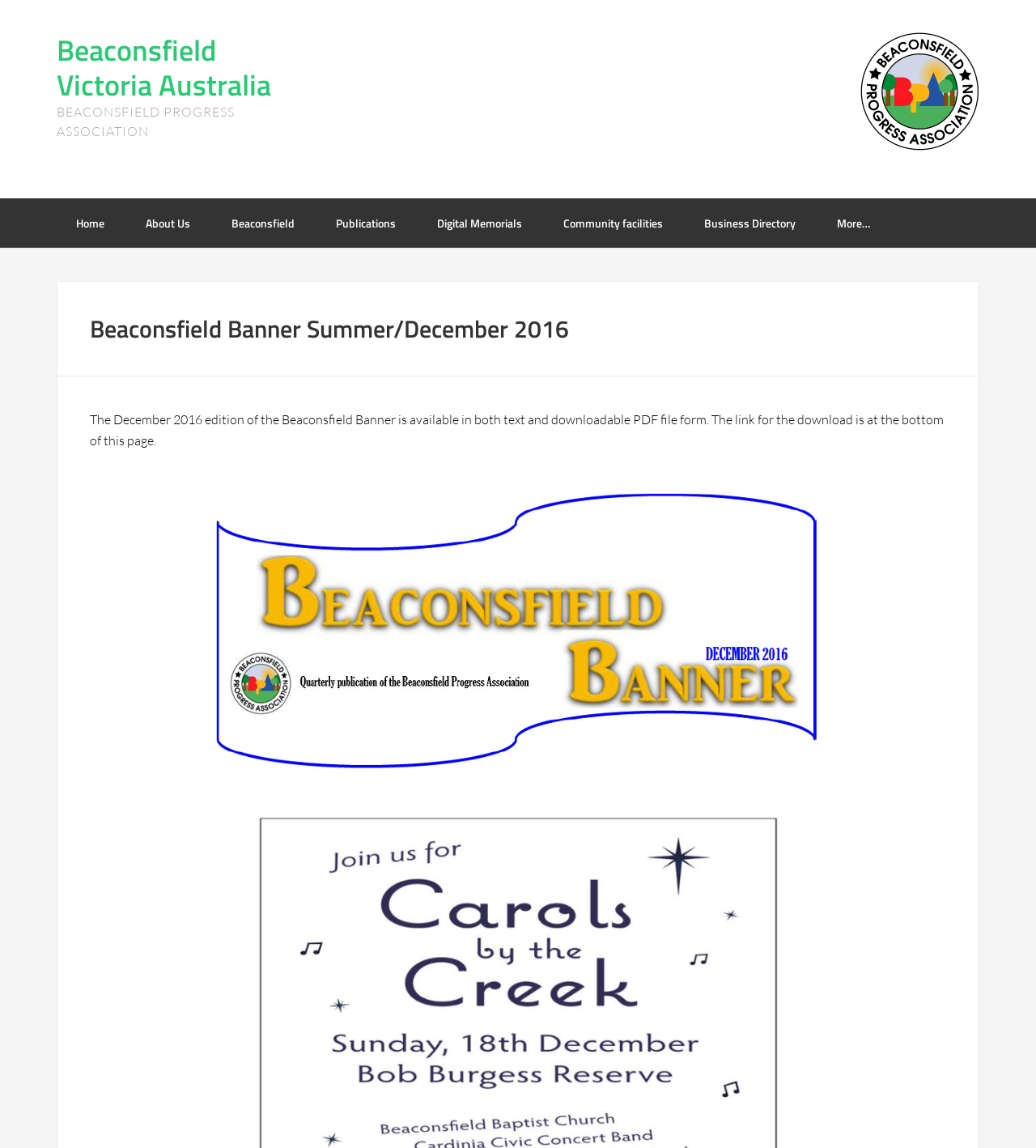Determine the bounding box coordinates (top-left x, top-left y, bottom-right x, bottom-right y) of the UI element described in the following text: Community facilities

[0.525, 0.173, 0.659, 0.216]